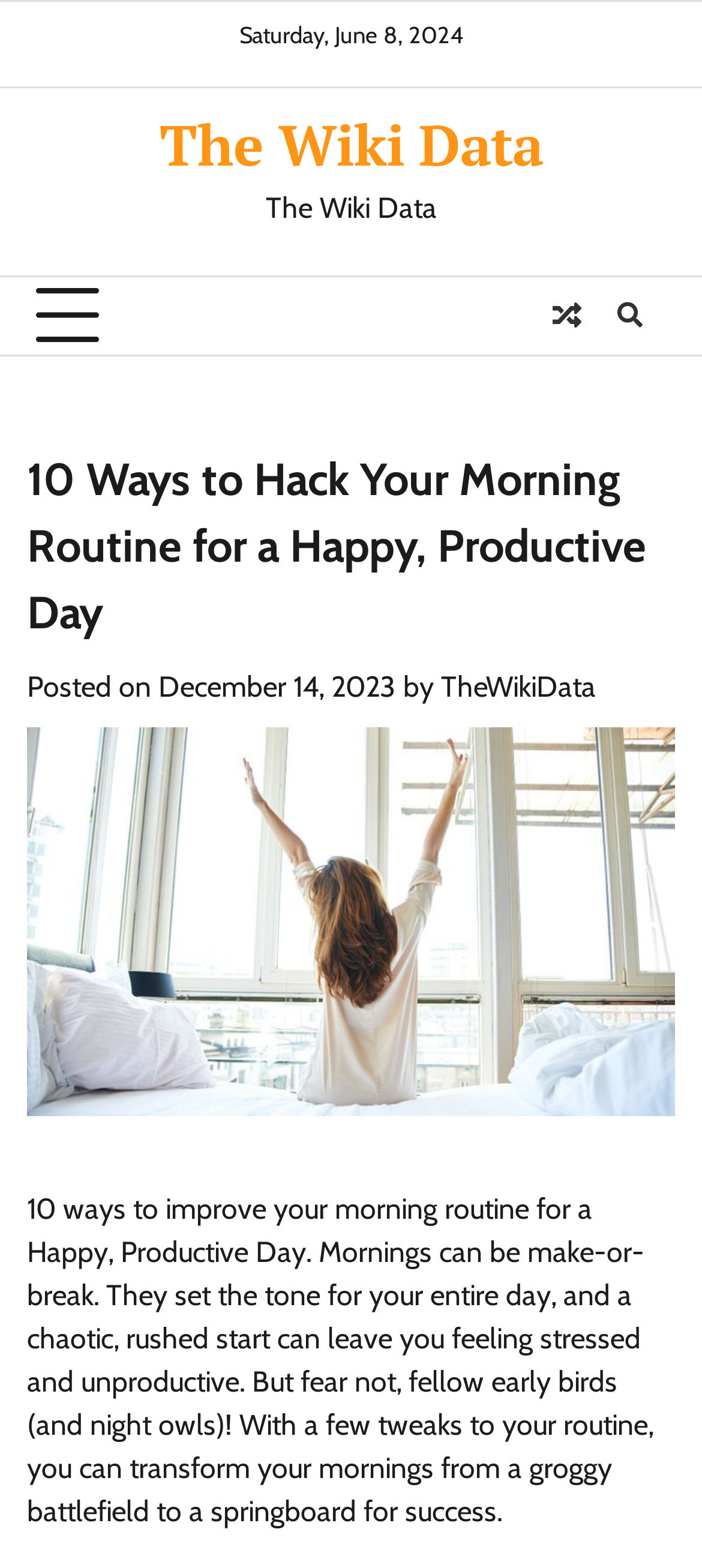What is the purpose of the morning routine?
Can you give a detailed and elaborate answer to the question?

I found the purpose of the morning routine by reading the static text 'Mornings can be make-or-break. They set the tone for your entire day...' which suggests that the morning routine is important for setting the tone for the rest of the day.